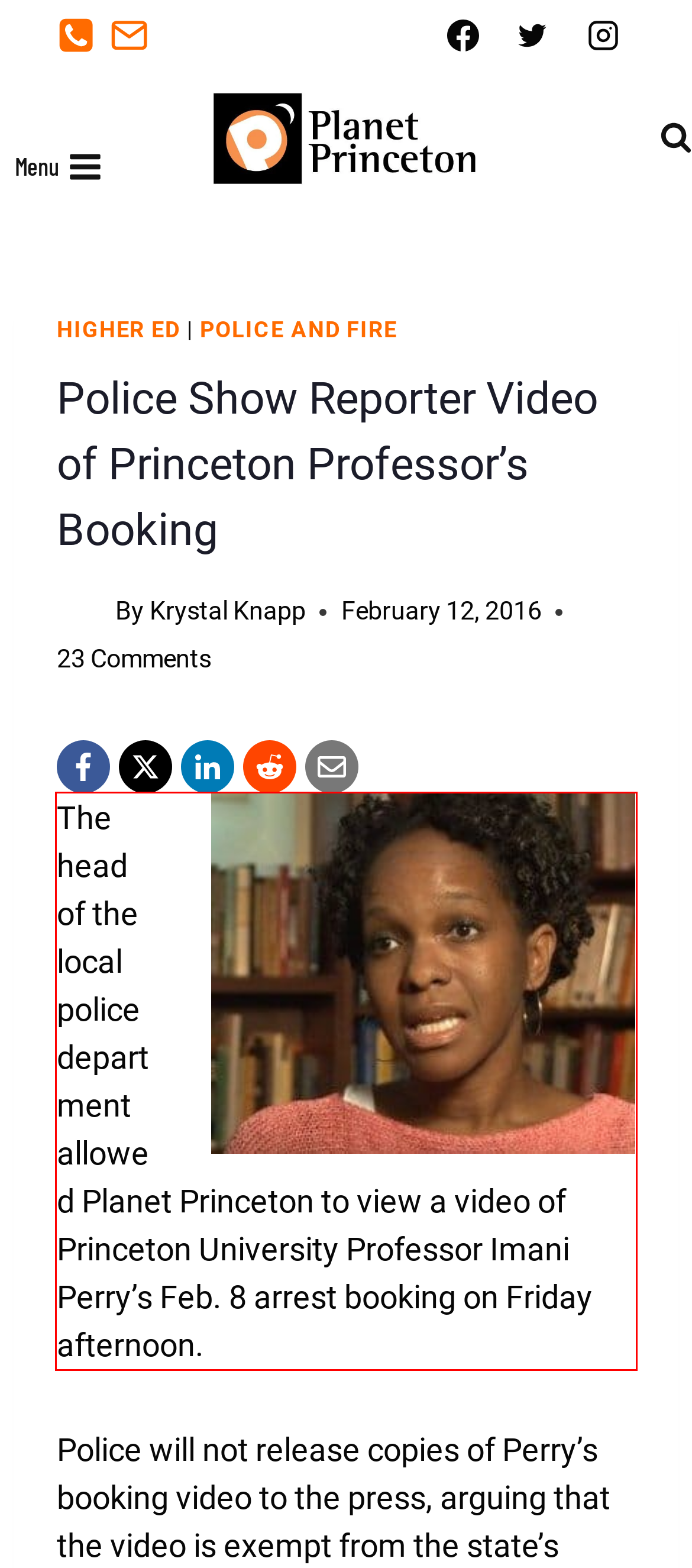View the screenshot of the webpage and identify the UI element surrounded by a red bounding box. Extract the text contained within this red bounding box.

The head of the local police department allowed Planet Princeton to view a video of Princeton University Professor Imani Perry’s Feb. 8 arrest booking on Friday afternoon.